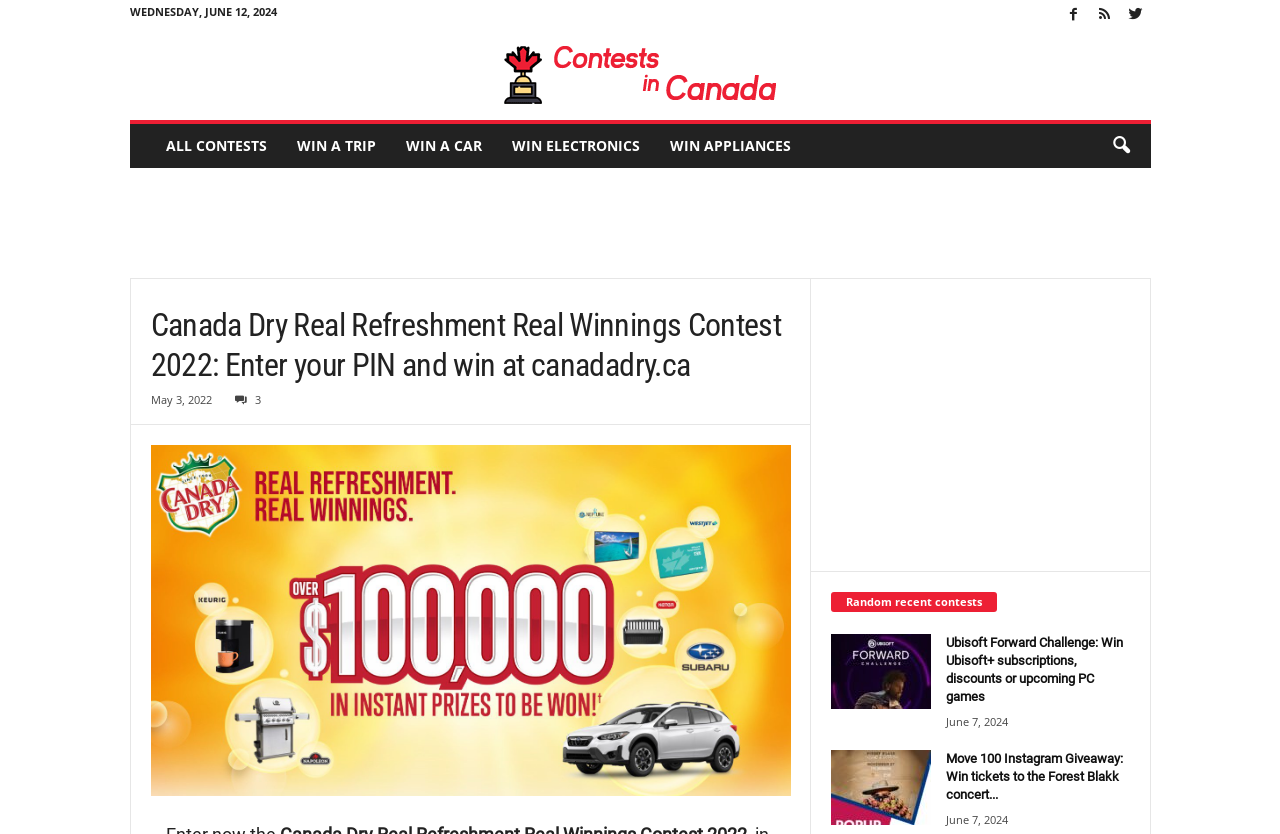Please specify the bounding box coordinates of the clickable section necessary to execute the following command: "check background checks".

None